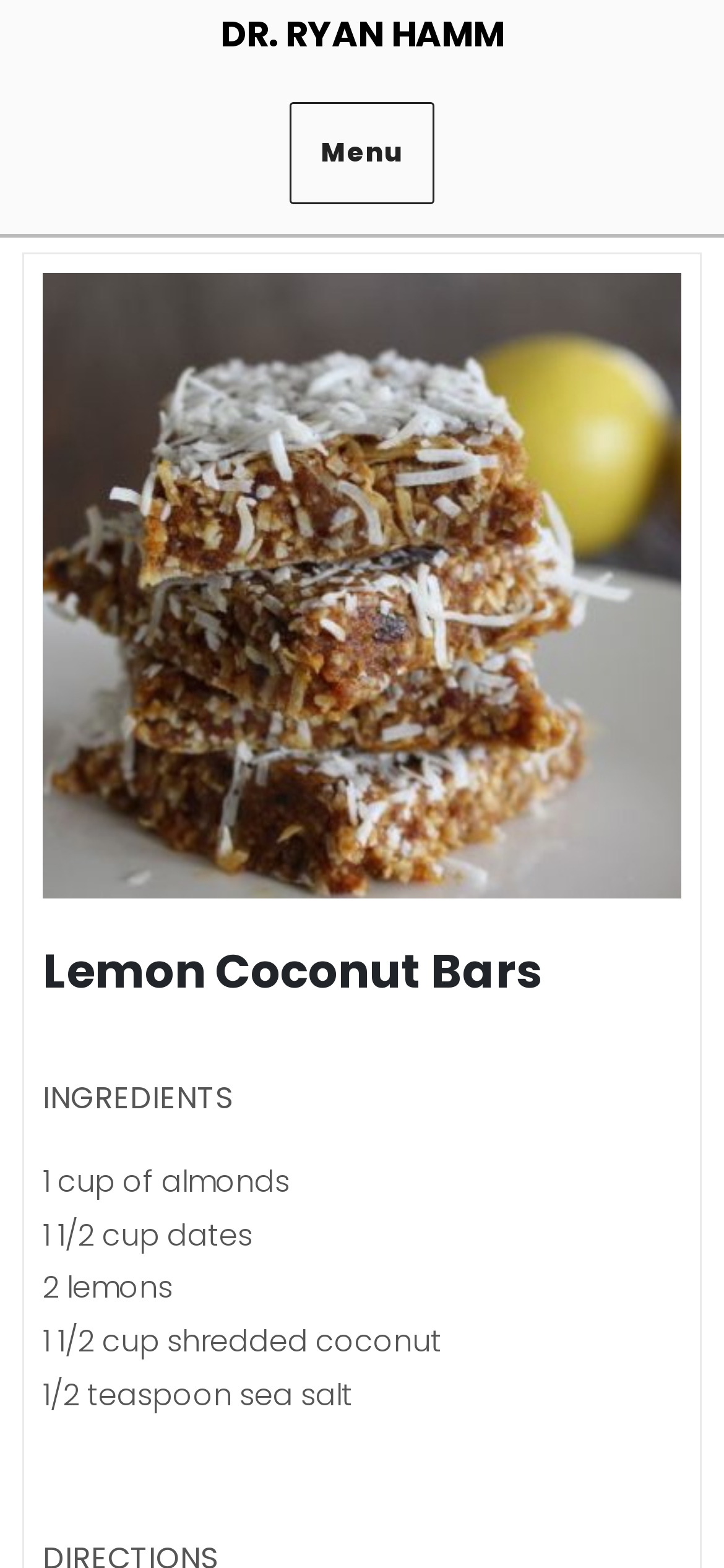How many lemons are needed?
Use the image to answer the question with a single word or phrase.

2